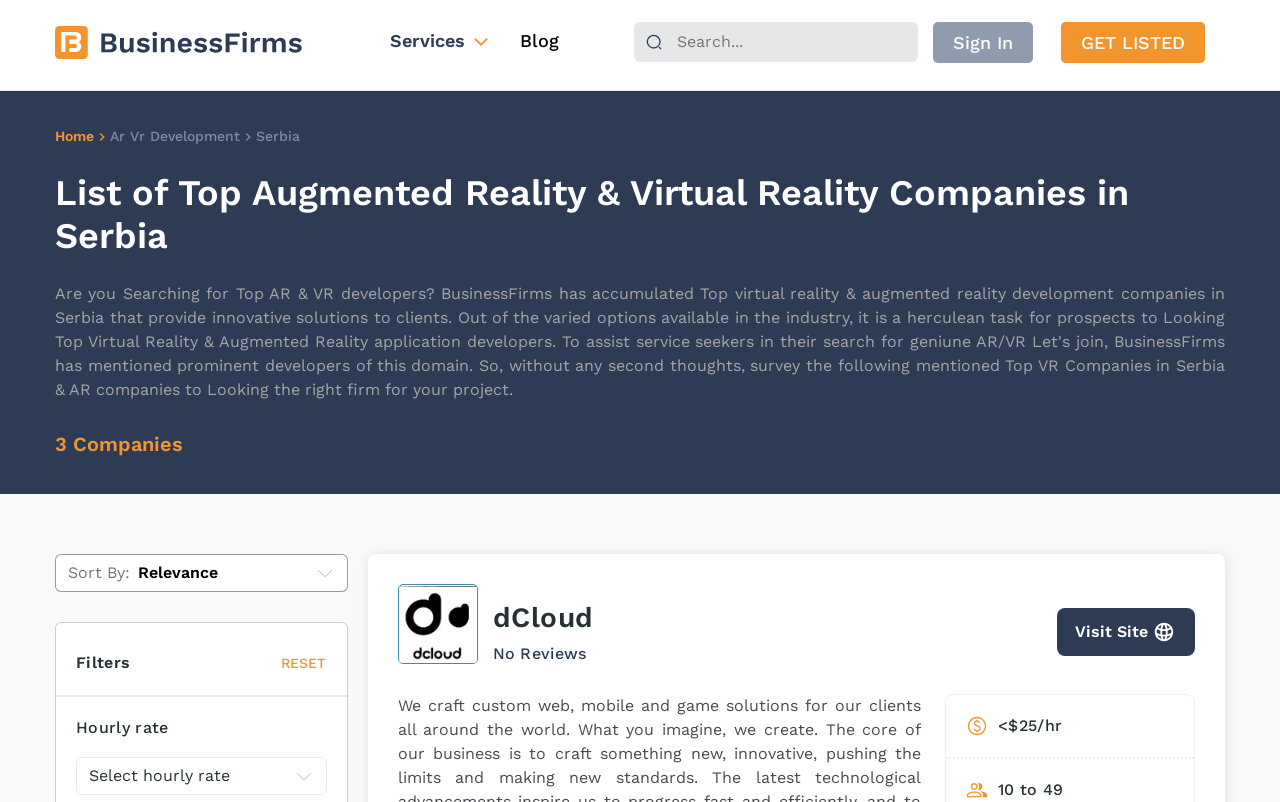Please identify the coordinates of the bounding box for the clickable region that will accomplish this instruction: "Visit the dCloud website".

[0.826, 0.758, 0.934, 0.818]